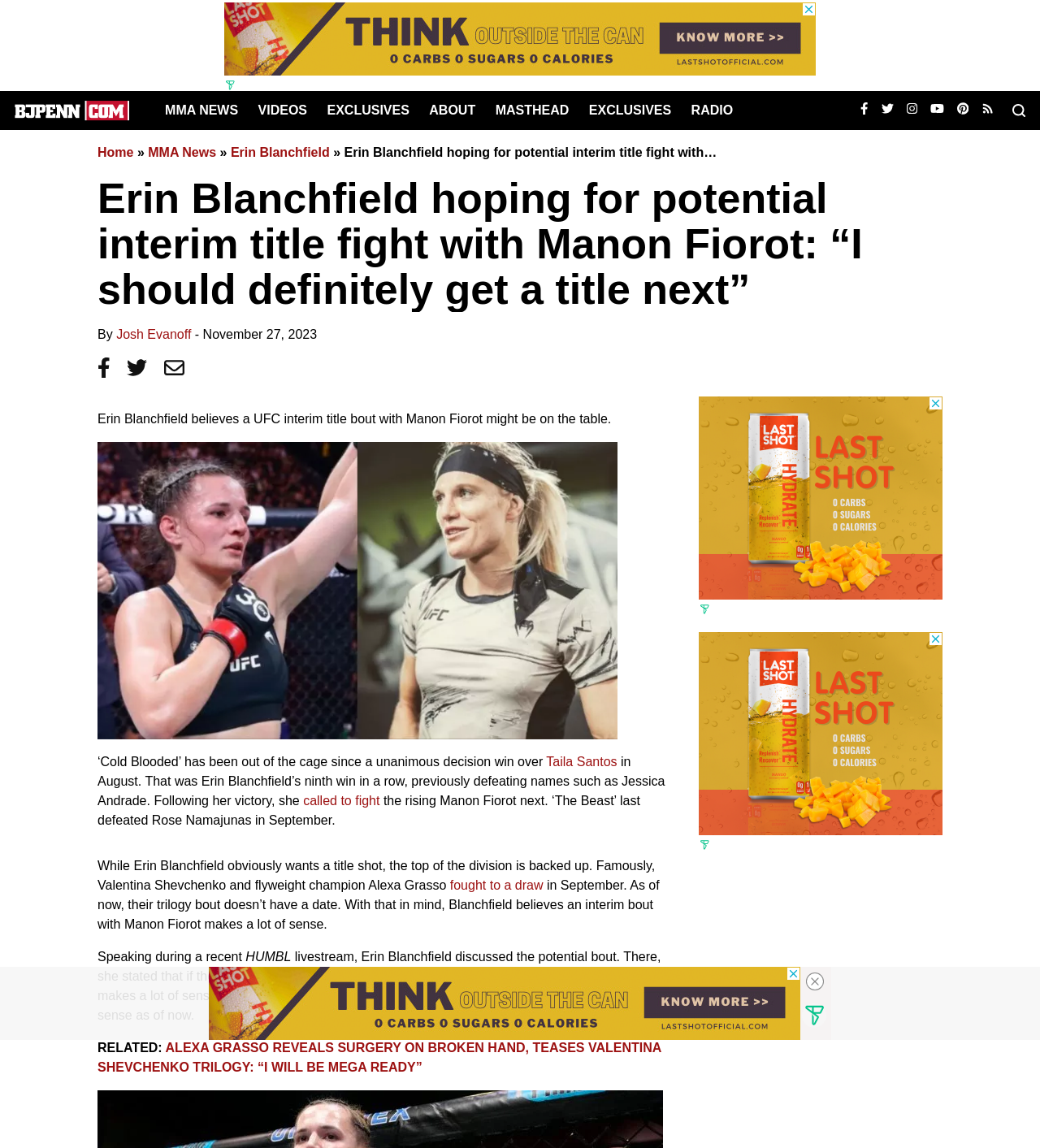Specify the bounding box coordinates of the area that needs to be clicked to achieve the following instruction: "Click on the 'MMA NEWS' link".

[0.159, 0.09, 0.229, 0.102]